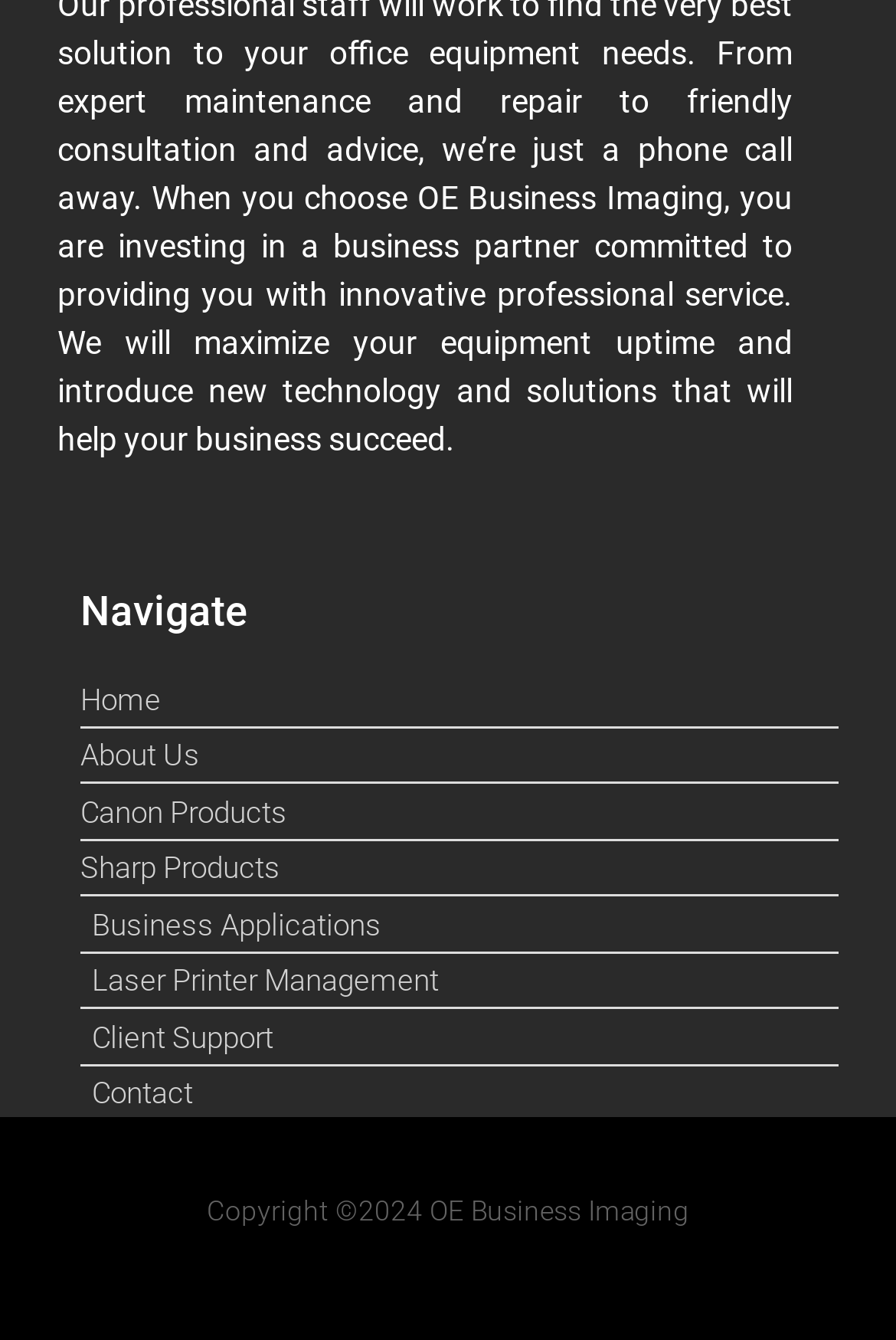Identify the bounding box coordinates for the region to click in order to carry out this instruction: "contact the company". Provide the coordinates using four float numbers between 0 and 1, formatted as [left, top, right, bottom].

[0.09, 0.8, 0.936, 0.833]